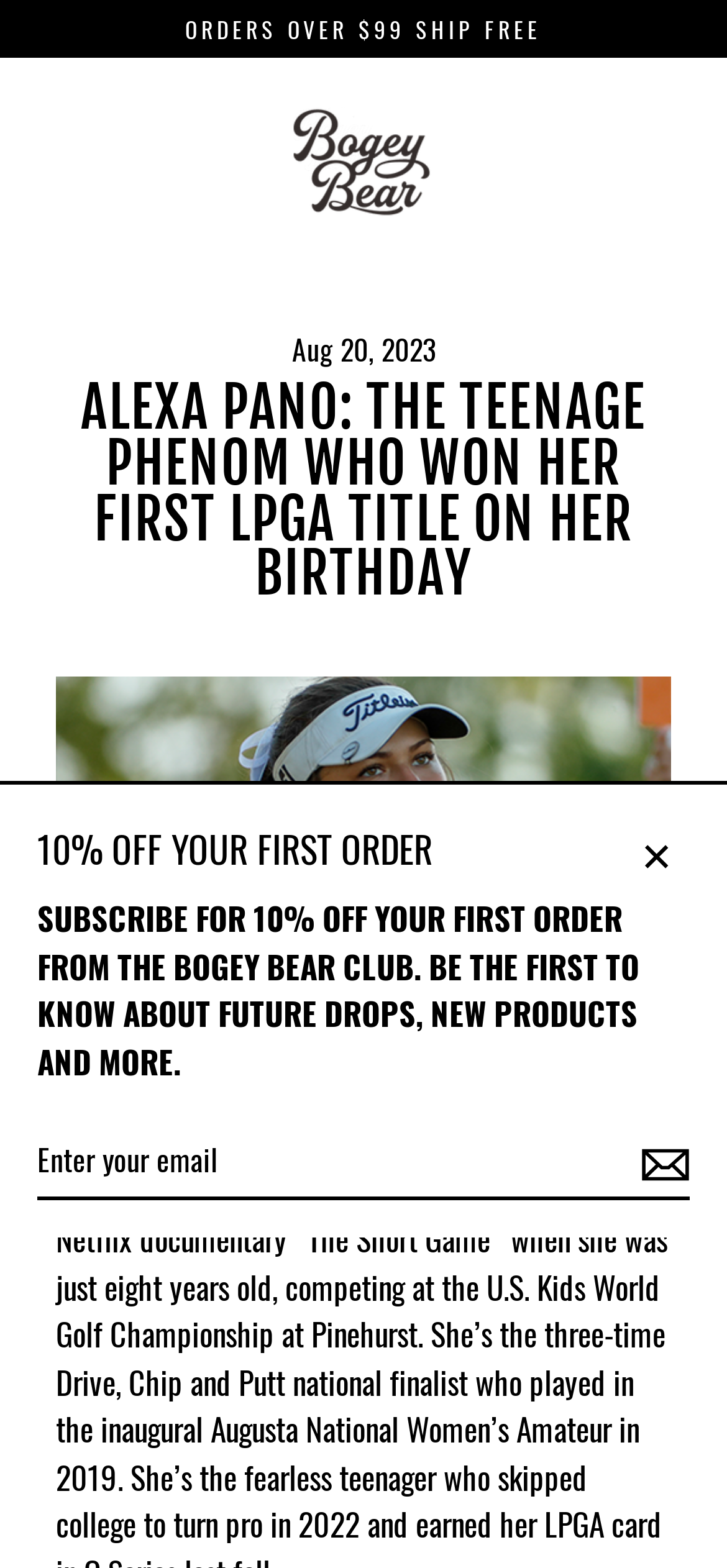Please find and provide the title of the webpage.

ALEXA PANO: THE TEENAGE PHENOM WHO WON HER FIRST LPGA TITLE ON HER BIRTHDAY